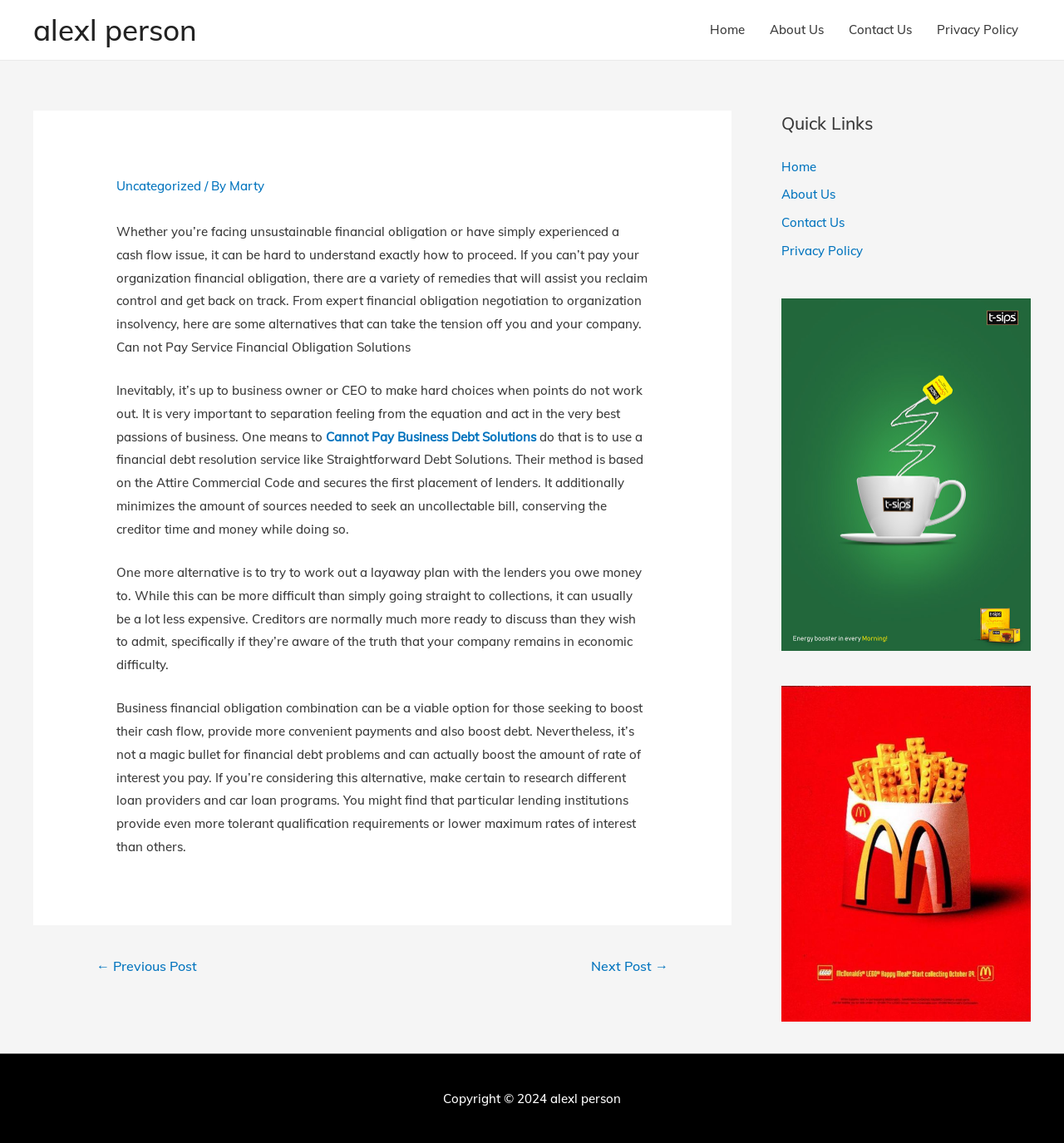What is the purpose of Straightforward Debt Solutions?
Look at the image and respond with a one-word or short phrase answer.

Debt resolution service